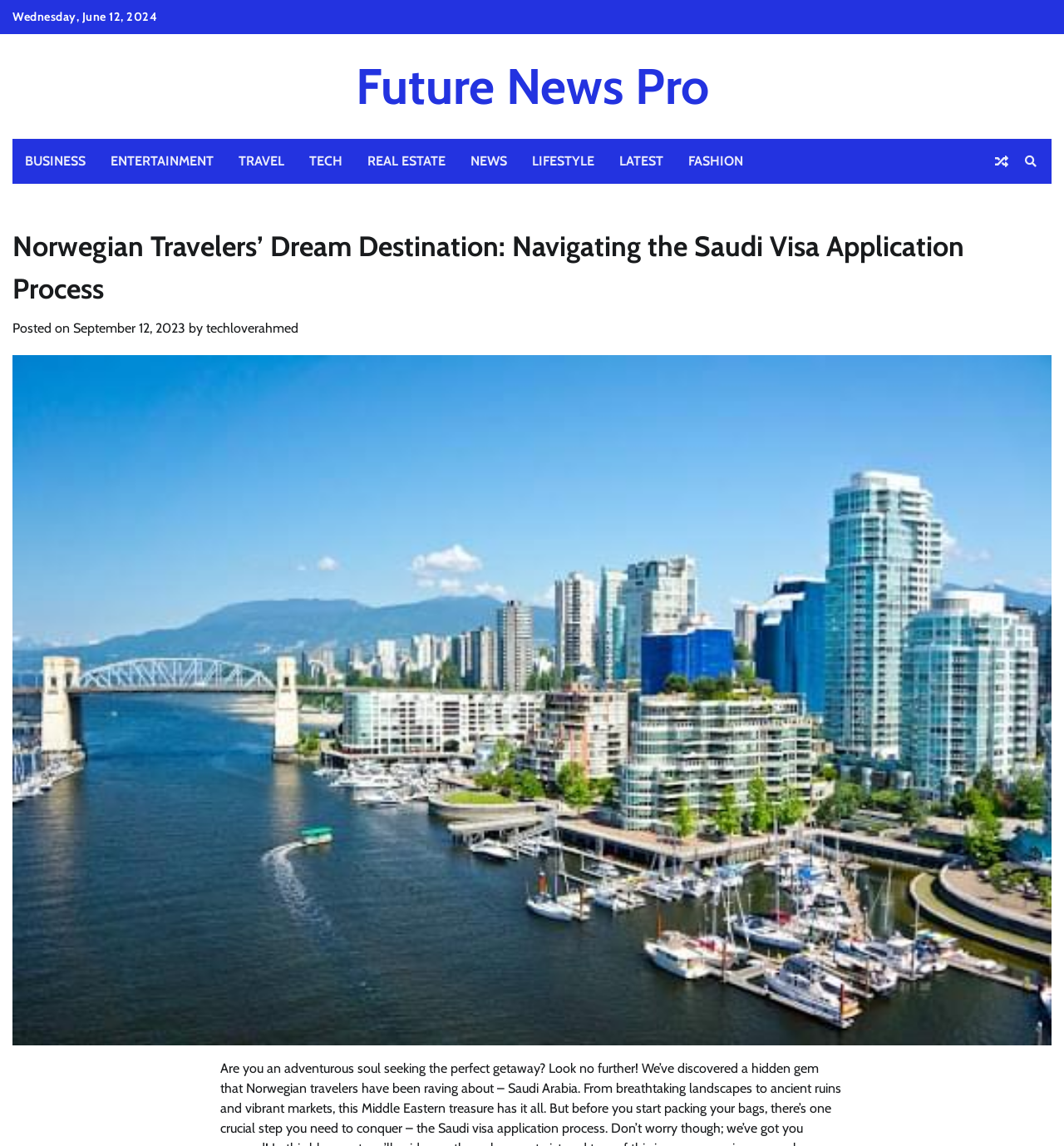Find the bounding box coordinates for the area you need to click to carry out the instruction: "Click on NEWS". The coordinates should be four float numbers between 0 and 1, indicated as [left, top, right, bottom].

[0.43, 0.121, 0.488, 0.161]